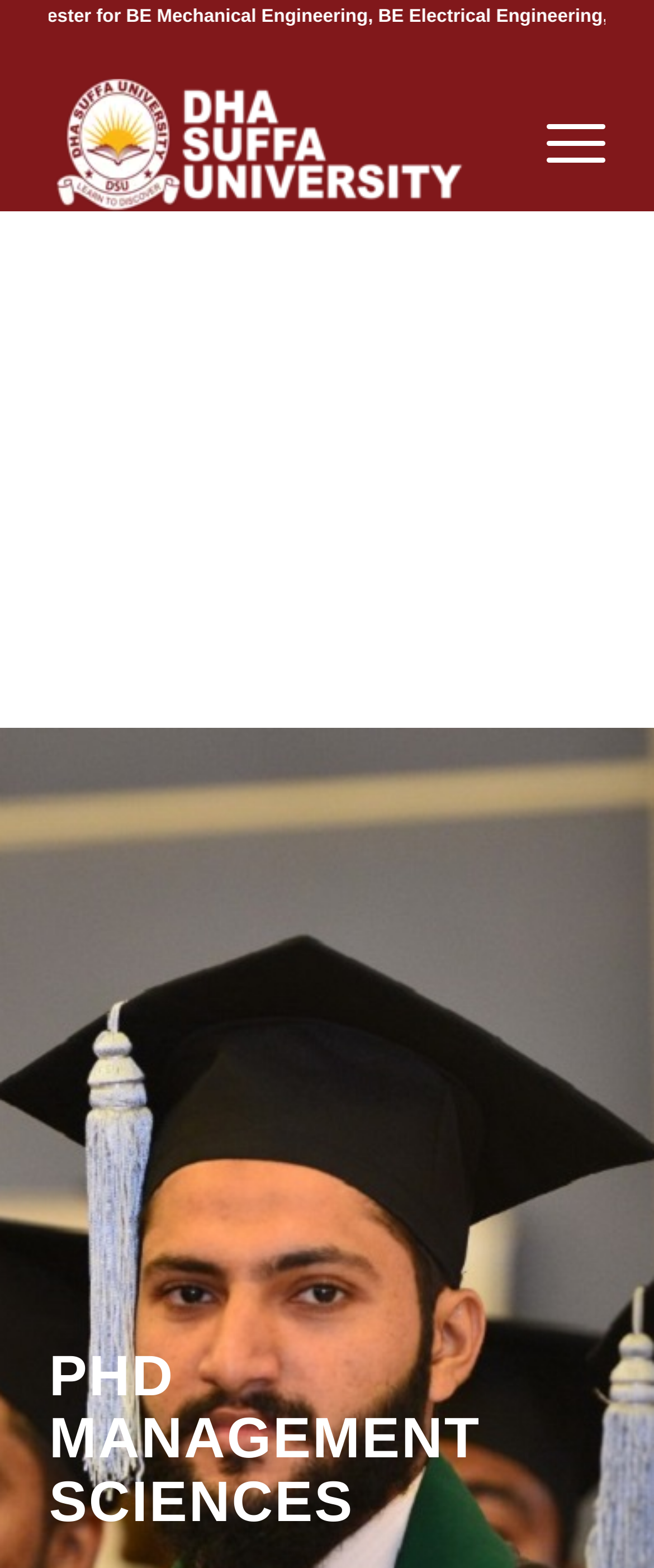Determine the bounding box for the UI element as described: "alt="DHA Suffa University"". The coordinates should be represented as four float numbers between 0 and 1, formatted as [left, top, right, bottom].

[0.075, 0.049, 0.755, 0.135]